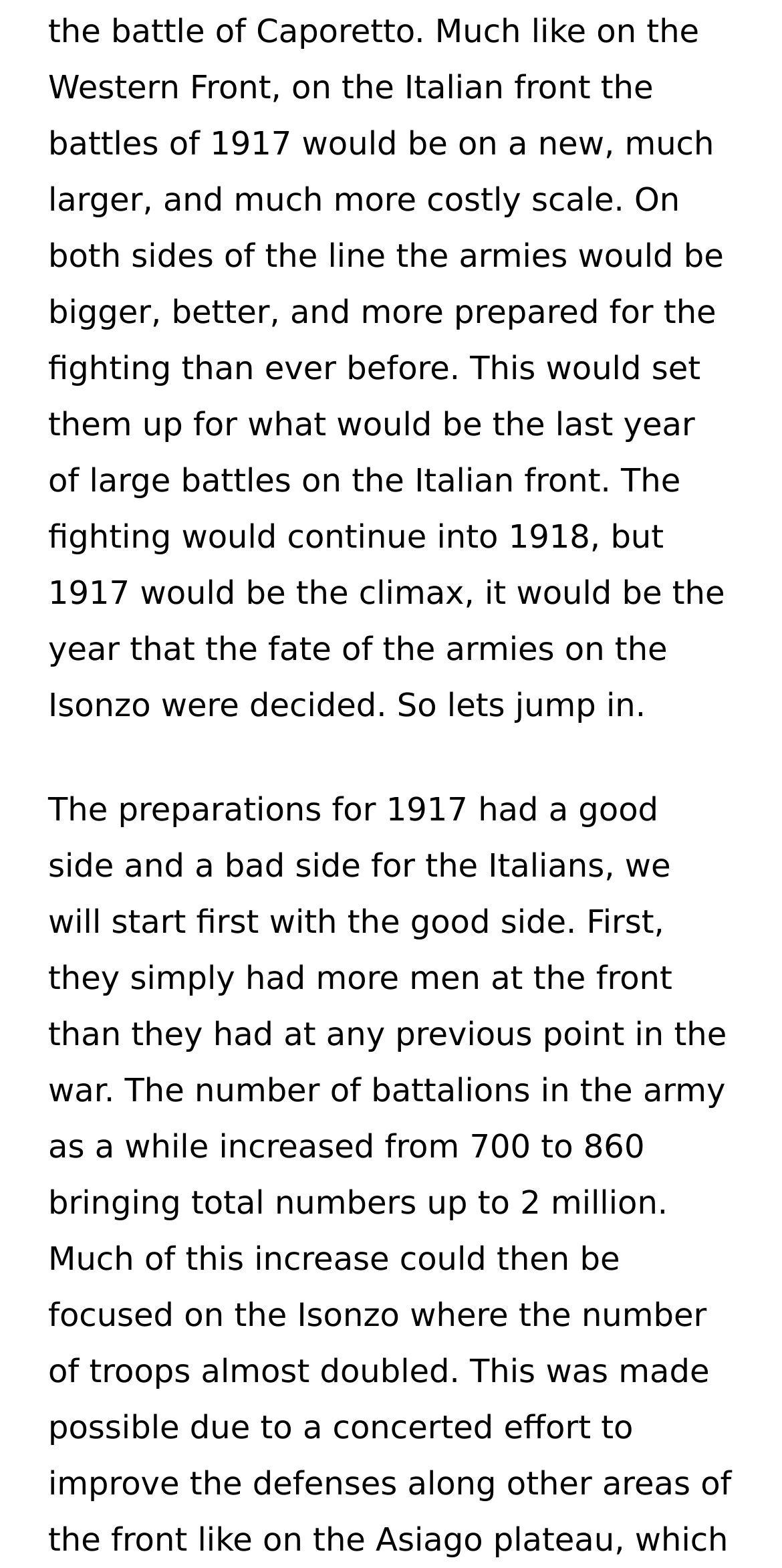Please find the bounding box coordinates of the section that needs to be clicked to achieve this instruction: "Click on the link 'Sources Overview'".

[0.041, 0.124, 0.928, 0.166]